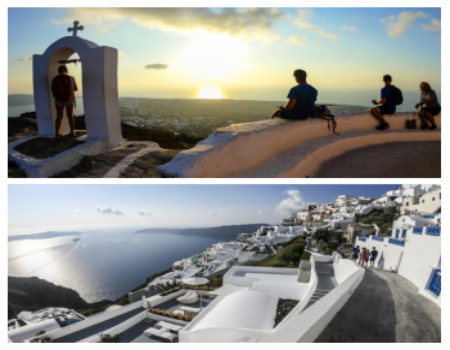Give a detailed account of the visual content in the image.

The image captures two picturesque scenes from the Caldera Trail hike in Santorini, Greece, showcasing the island's breathtaking beauty. 

In the top section, hikers sit on a ledge overlooking the stunning sunset, framed by a whitewashed structure with a cross, which is typical of the Cycladic architecture. The golden hues of the sunset reflect beautifully on the Aegean Sea, creating a serene atmosphere.

The bottom section of the image provides a panoramic view of the charming white buildings that cascade down the hillside, highlighting the iconic blueness of the sea. The winding paths invite visitors to explore Santorini's captivating landscape, blending natural beauty with the island's architectural charm. This hike promises an unforgettable experience, immersing participants in the tranquil yet vibrant scenery that Santorini is renowned for.